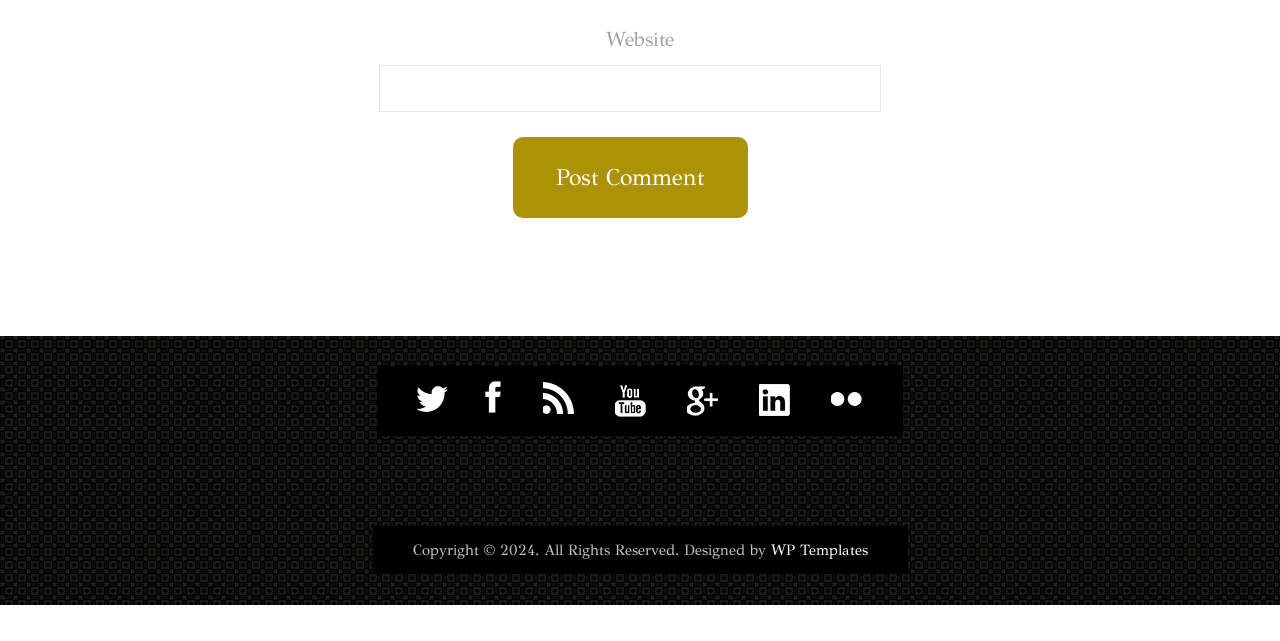Please answer the following question using a single word or phrase: 
What is the vertical position of the 'Post Comment' button?

Above the social media links